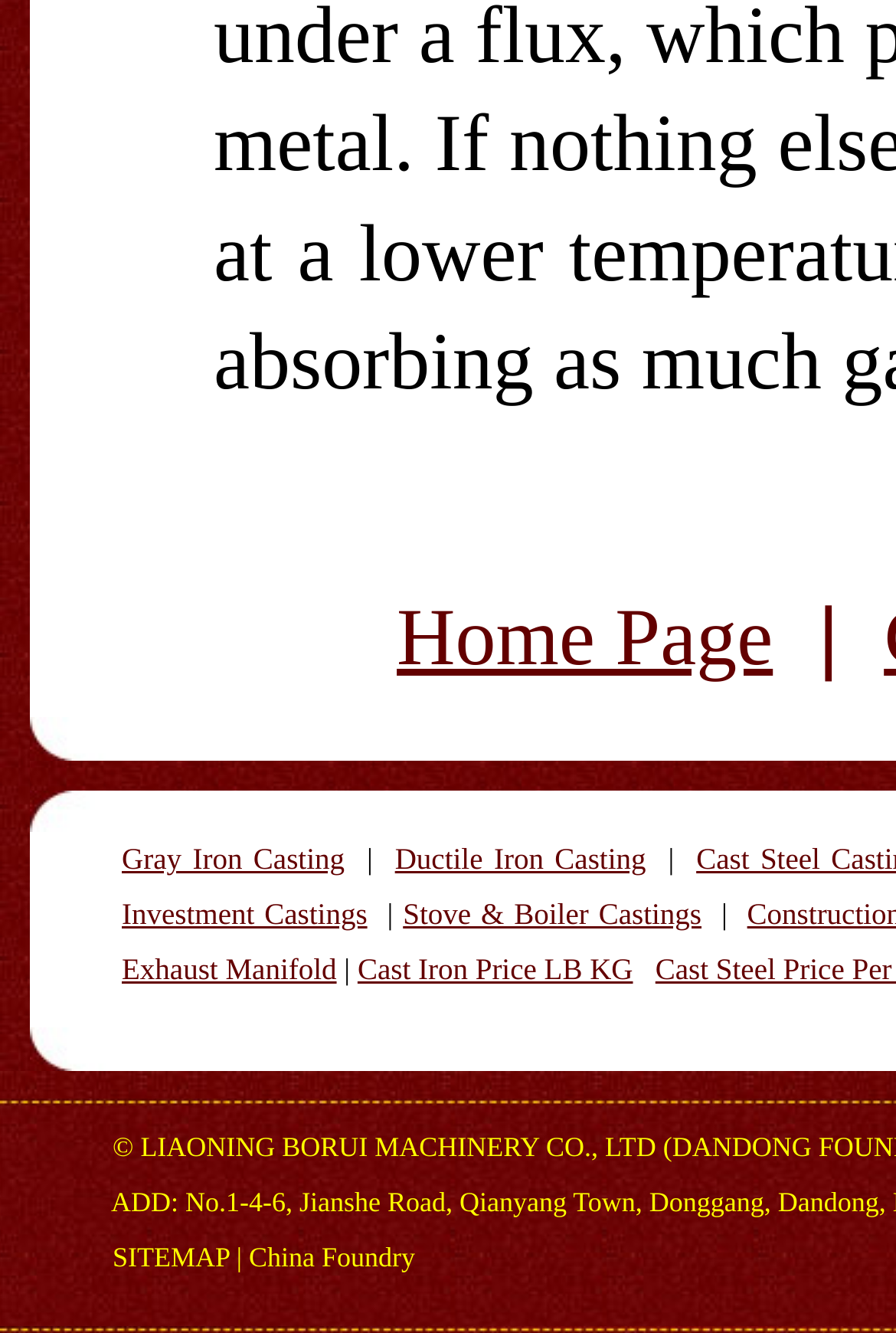Locate the bounding box for the described UI element: "SITEMAP". Ensure the coordinates are four float numbers between 0 and 1, formatted as [left, top, right, bottom].

[0.126, 0.932, 0.256, 0.956]